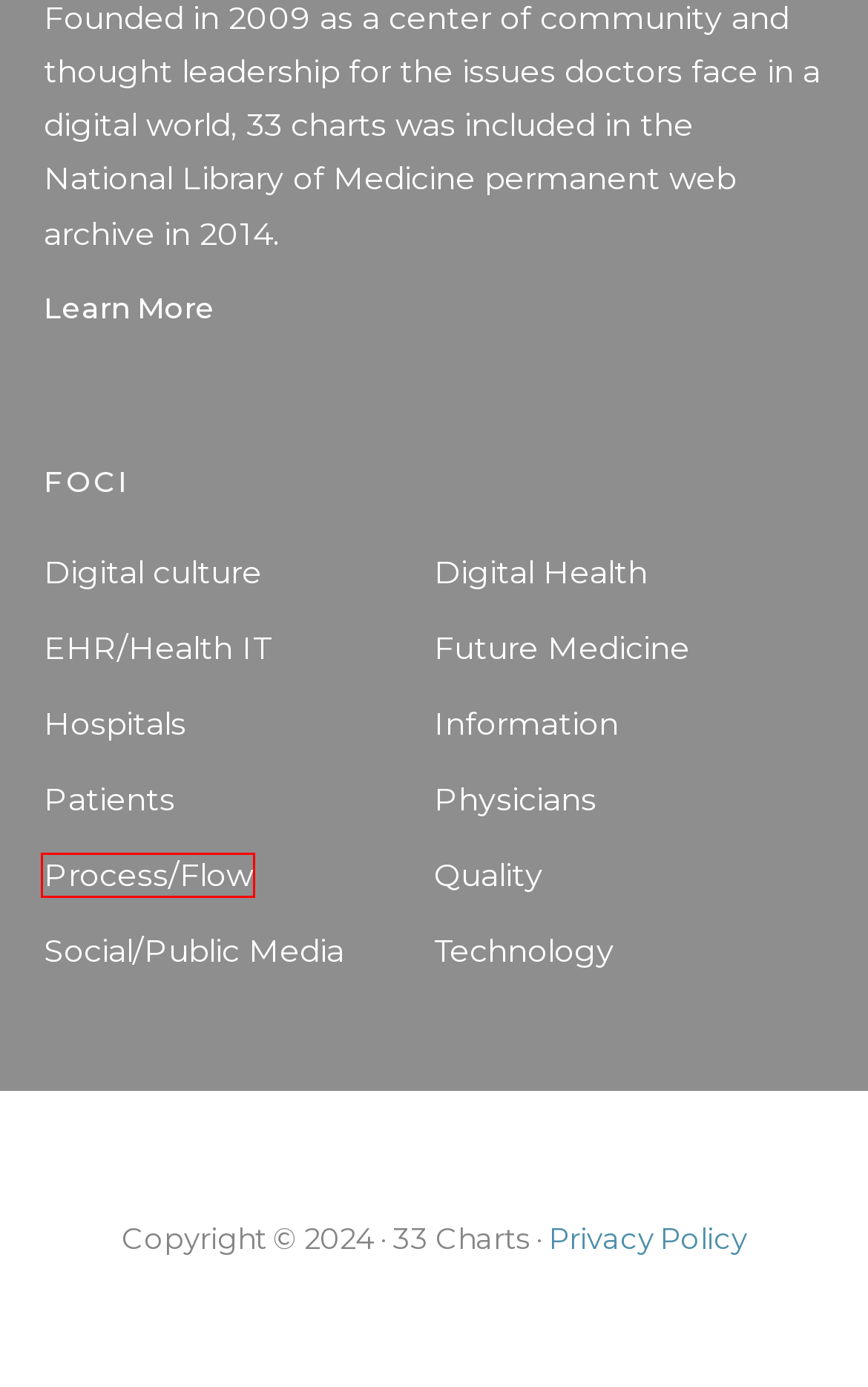You have a screenshot of a webpage with a red bounding box around a UI element. Determine which webpage description best matches the new webpage that results from clicking the element in the bounding box. Here are the candidates:
A. Technology Archives - 33 Charts
B. Process/Flow Archives - 33 Charts
C. About - 33 Charts
D. Privacy Policy - 33 Charts
E. Physicians Archives - 33 Charts
F. EHR/Health IT Archives - 33 Charts
G. Hospitals Archives - 33 Charts
H. Digital Health Archives - 33 Charts

B